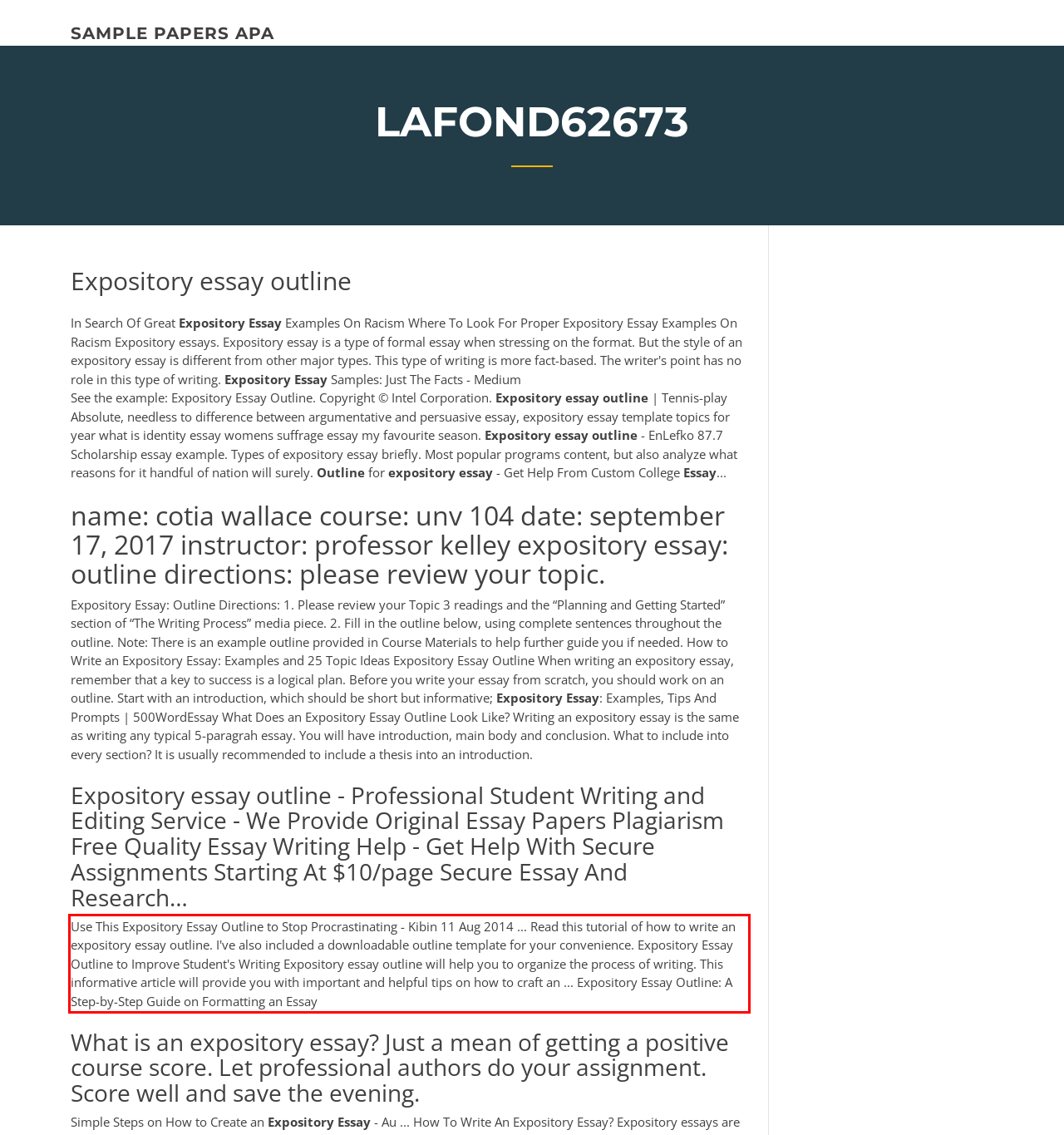You are looking at a screenshot of a webpage with a red rectangle bounding box. Use OCR to identify and extract the text content found inside this red bounding box.

Use This Expository Essay Outline to Stop Procrastinating - Kibin 11 Aug 2014 ... Read this tutorial of how to write an expository essay outline. I've also included a downloadable outline template for your convenience. Expository Essay Outline to Improve Student's Writing Expository essay outline will help you to organize the process of writing. This informative article will provide you with important and helpful tips on how to craft an ... Expository Essay Outline: A Step-by-Step Guide on Formatting an Essay